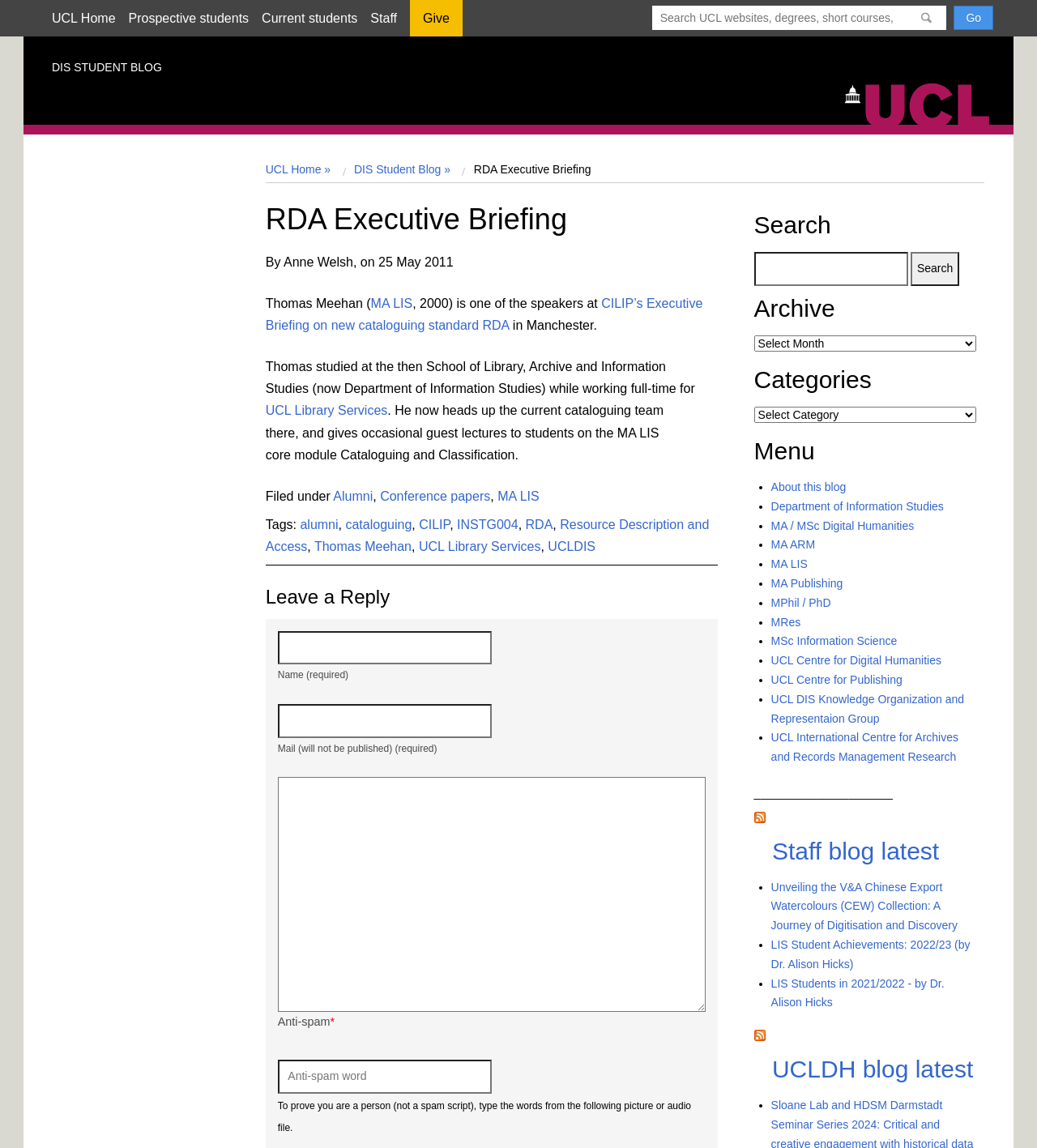Determine the bounding box coordinates of the region that needs to be clicked to achieve the task: "Search".

[0.727, 0.184, 0.942, 0.209]